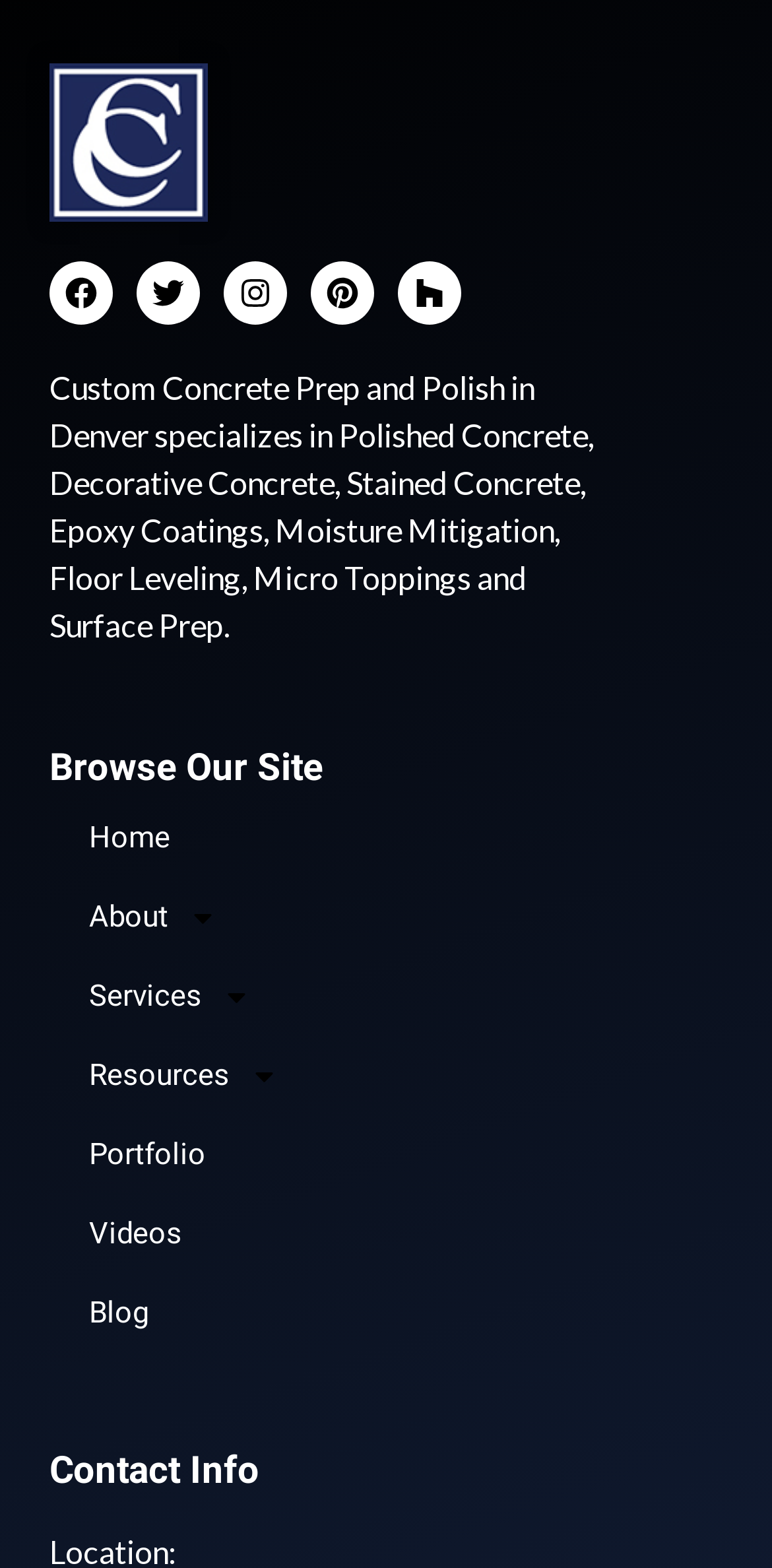Determine the bounding box coordinates of the clickable element necessary to fulfill the instruction: "Browse Our Site". Provide the coordinates as four float numbers within the 0 to 1 range, i.e., [left, top, right, bottom].

[0.064, 0.477, 0.936, 0.501]